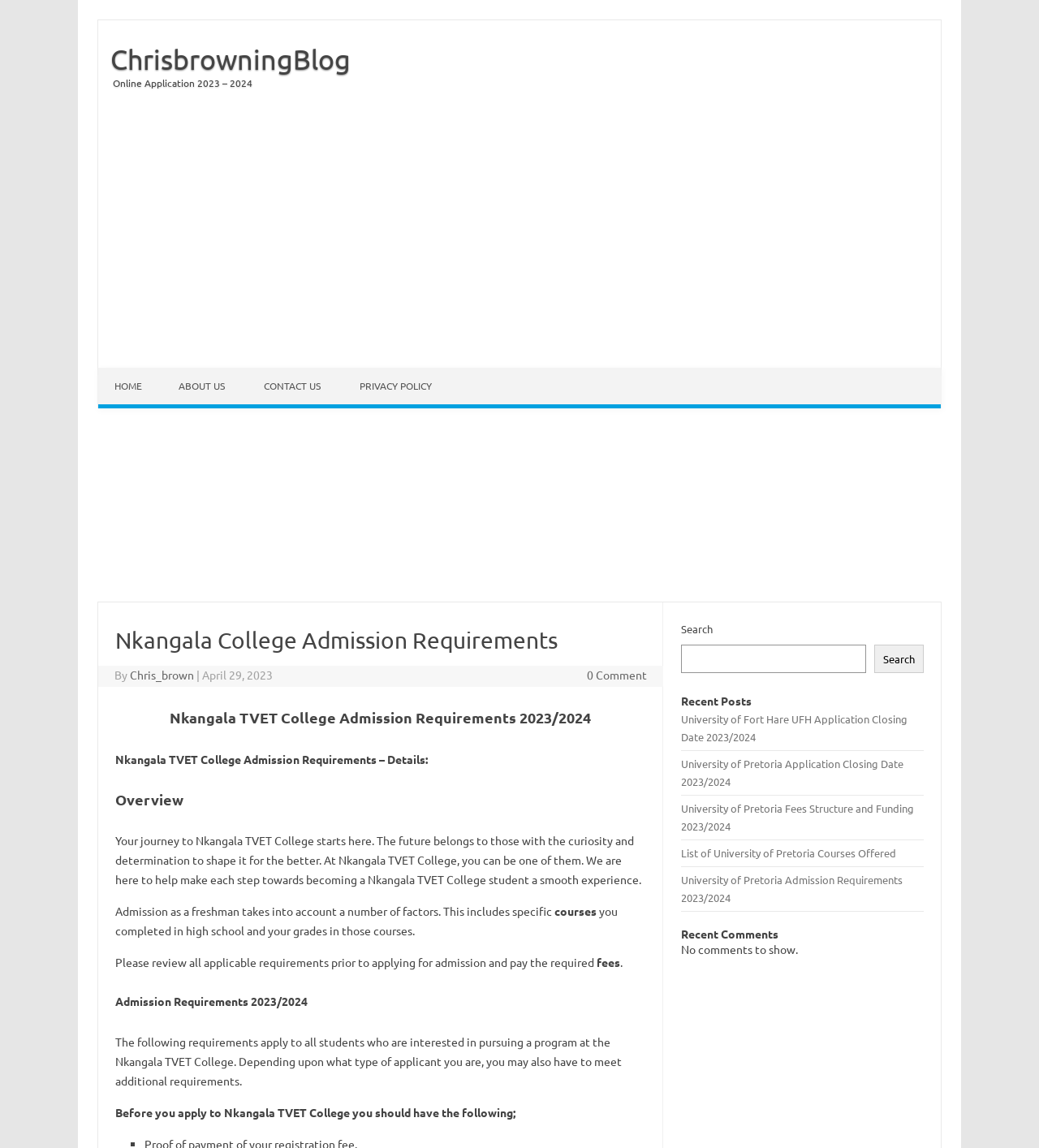Create a detailed summary of the webpage's content and design.

The webpage is about Nkangala TVET College Admission Requirements for 2023/2024. At the top, there is a navigation menu with links to "HOME", "ABOUT US", "CONTACT US", and "PRIVACY POLICY". Below the navigation menu, there are two advertisements, one on the left and one on the right.

The main content of the webpage is divided into sections. The first section has a heading "Nkangala College Admission Requirements" and provides an overview of the college, stating that the journey to Nkangala TVET College starts here and that the college is there to help make each step towards becoming a student a smooth experience.

The next section has a heading "Admission Requirements 2023/2024" and provides detailed information about the admission requirements, including specific courses completed in high school and grades in those courses. It also mentions that additional requirements may apply depending on the type of applicant.

Further down the page, there is a section with a heading "Recent Posts" that lists several links to other related articles, including university application closing dates, fees structures, and admission requirements.

On the right side of the page, there is a search box with a button to search the website. Below the search box, there is a section with a heading "Recent Comments" that currently shows no comments.

Overall, the webpage provides detailed information about Nkangala TVET College admission requirements and also provides links to related articles and a search function to help users find more information.